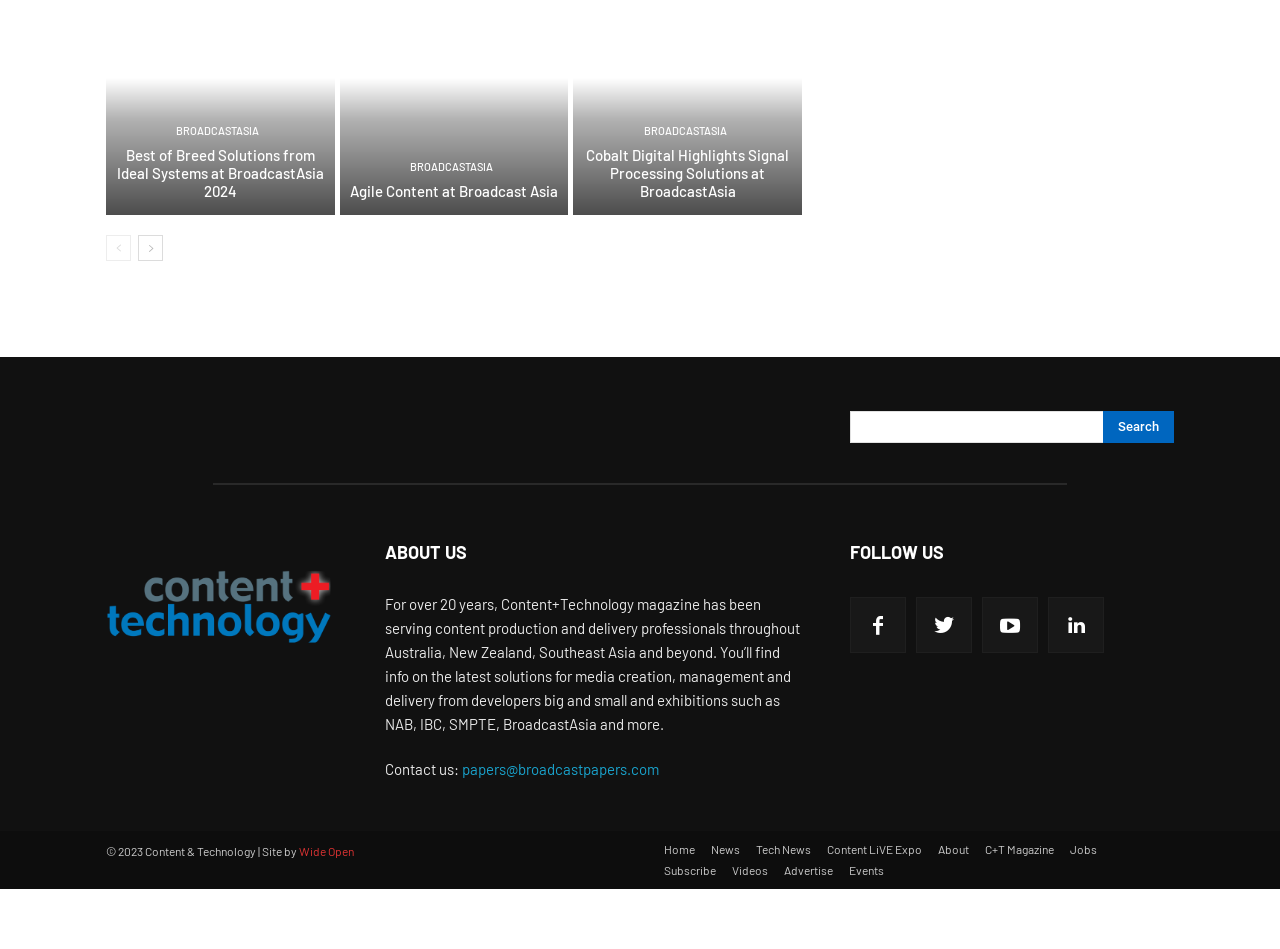Specify the bounding box coordinates of the area to click in order to execute this command: 'Go to the previous page'. The coordinates should consist of four float numbers ranging from 0 to 1, and should be formatted as [left, top, right, bottom].

[0.083, 0.248, 0.102, 0.275]